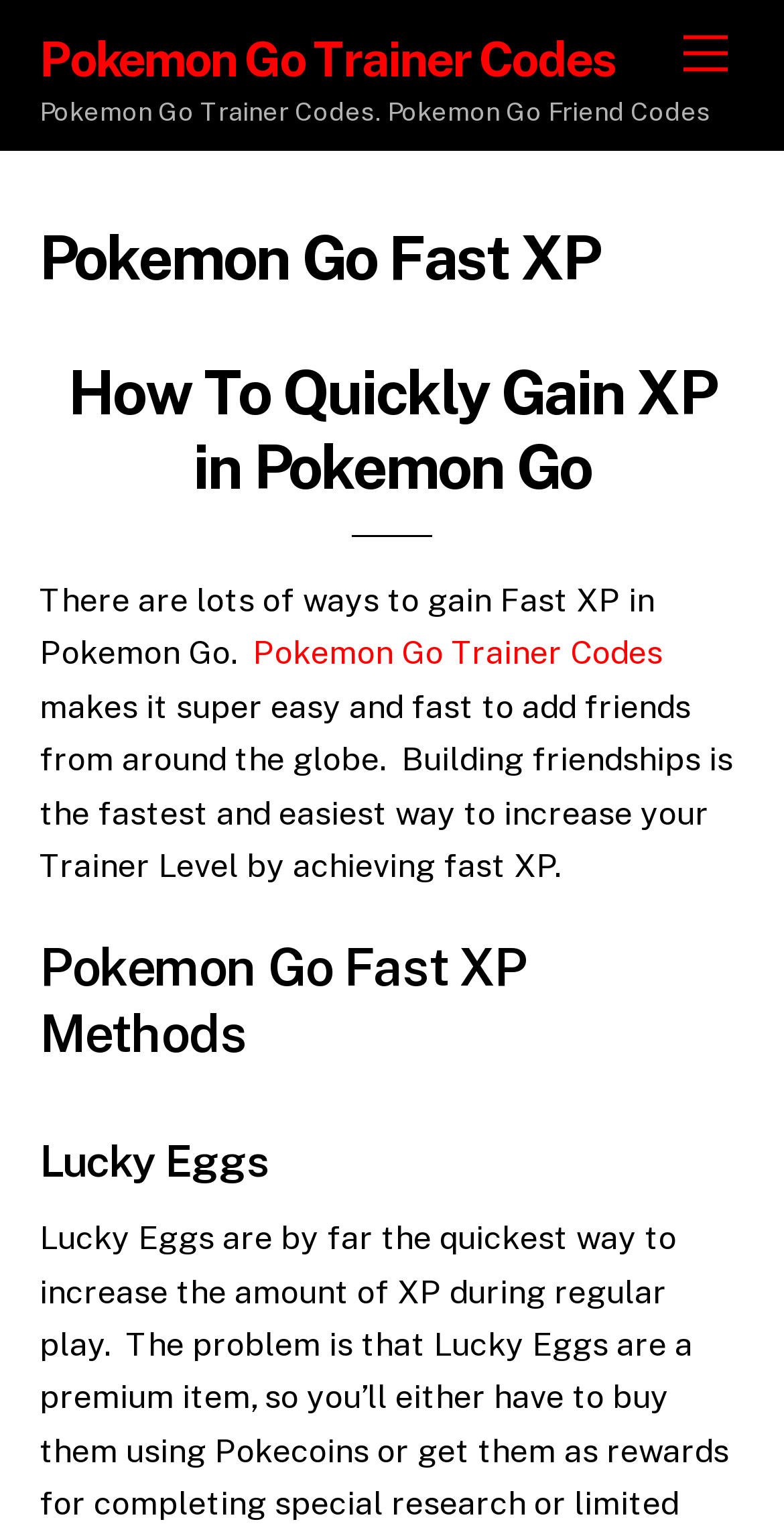What is one of the methods to gain fast XP in Pokemon Go?
Carefully analyze the image and provide a detailed answer to the question.

The webpage lists 'Lucky Eggs' as one of the headings under 'Pokemon Go Fast XP Methods', indicating that it is a method to gain fast XP.